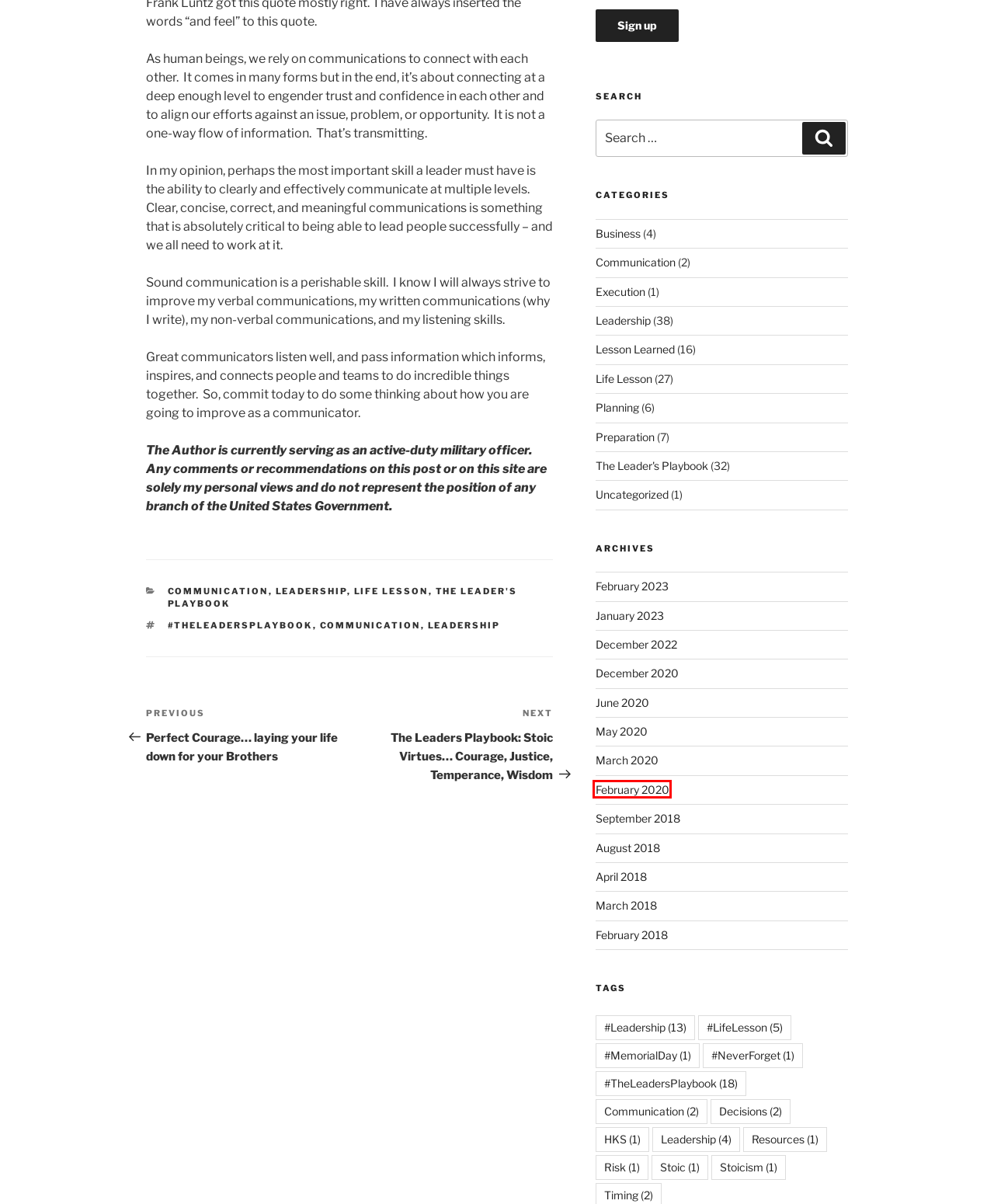View the screenshot of the webpage containing a red bounding box around a UI element. Select the most fitting webpage description for the new page shown after the element in the red bounding box is clicked. Here are the candidates:
A. The Leader’s Playbook – Dan Caine
B. December 2022 – Dan Caine
C. #NeverForget – Dan Caine
D. Decisions – Dan Caine
E. HKS – Dan Caine
F. May 2020 – Dan Caine
G. February 2020 – Dan Caine
H. Business – Dan Caine

G